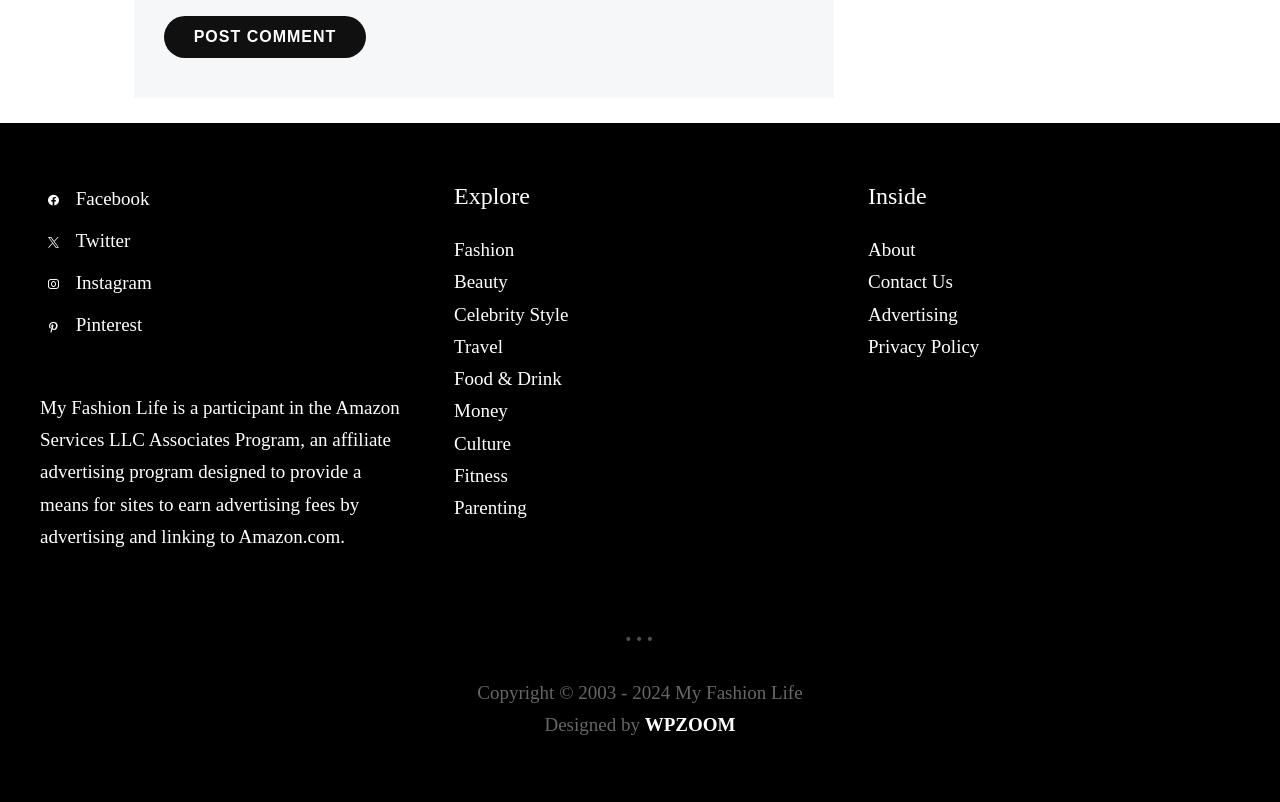Pinpoint the bounding box coordinates of the element you need to click to execute the following instruction: "Explore Fashion". The bounding box should be represented by four float numbers between 0 and 1, in the format [left, top, right, bottom].

[0.355, 0.298, 0.402, 0.324]